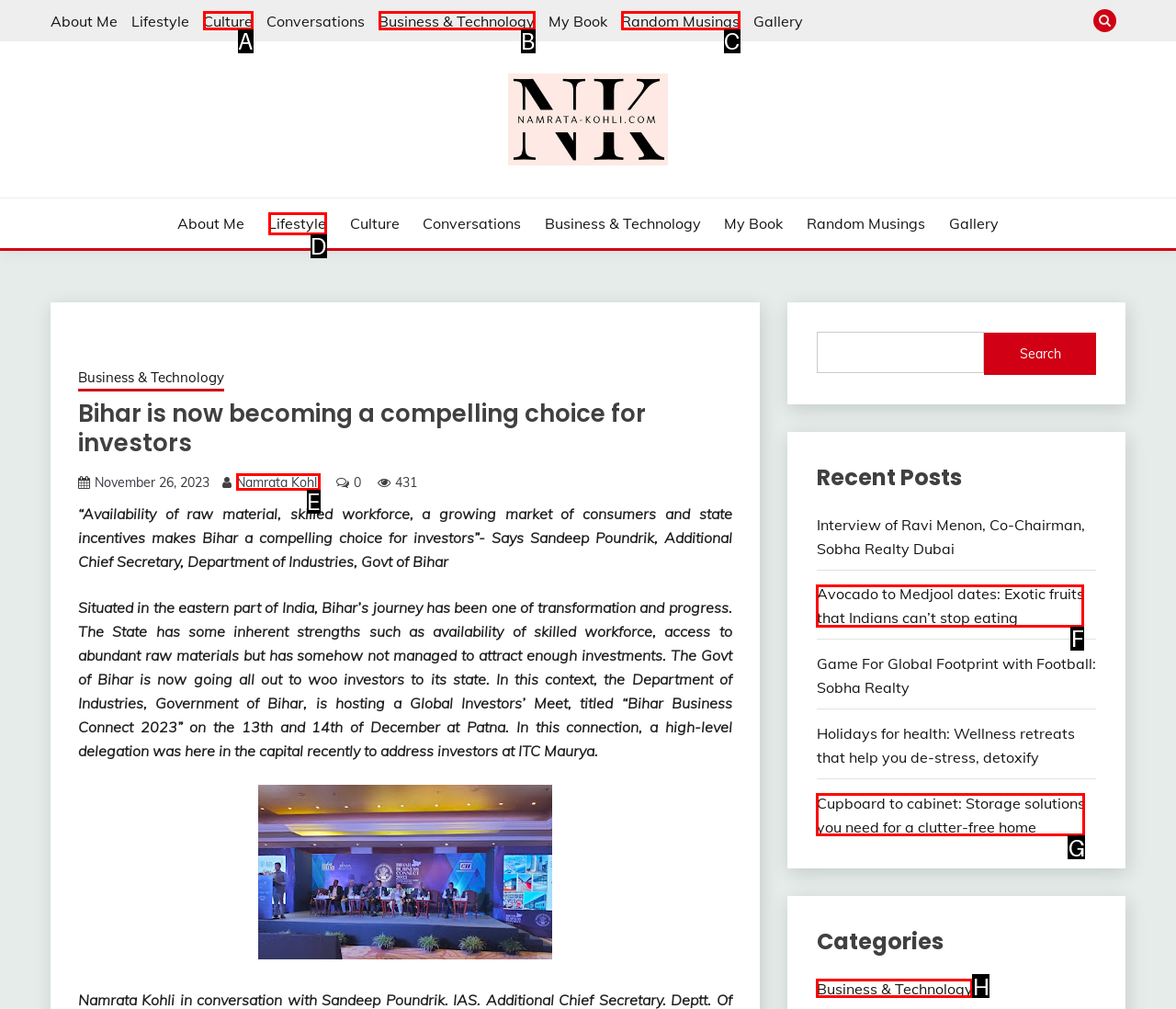Match the option to the description: Culture
State the letter of the correct option from the available choices.

A